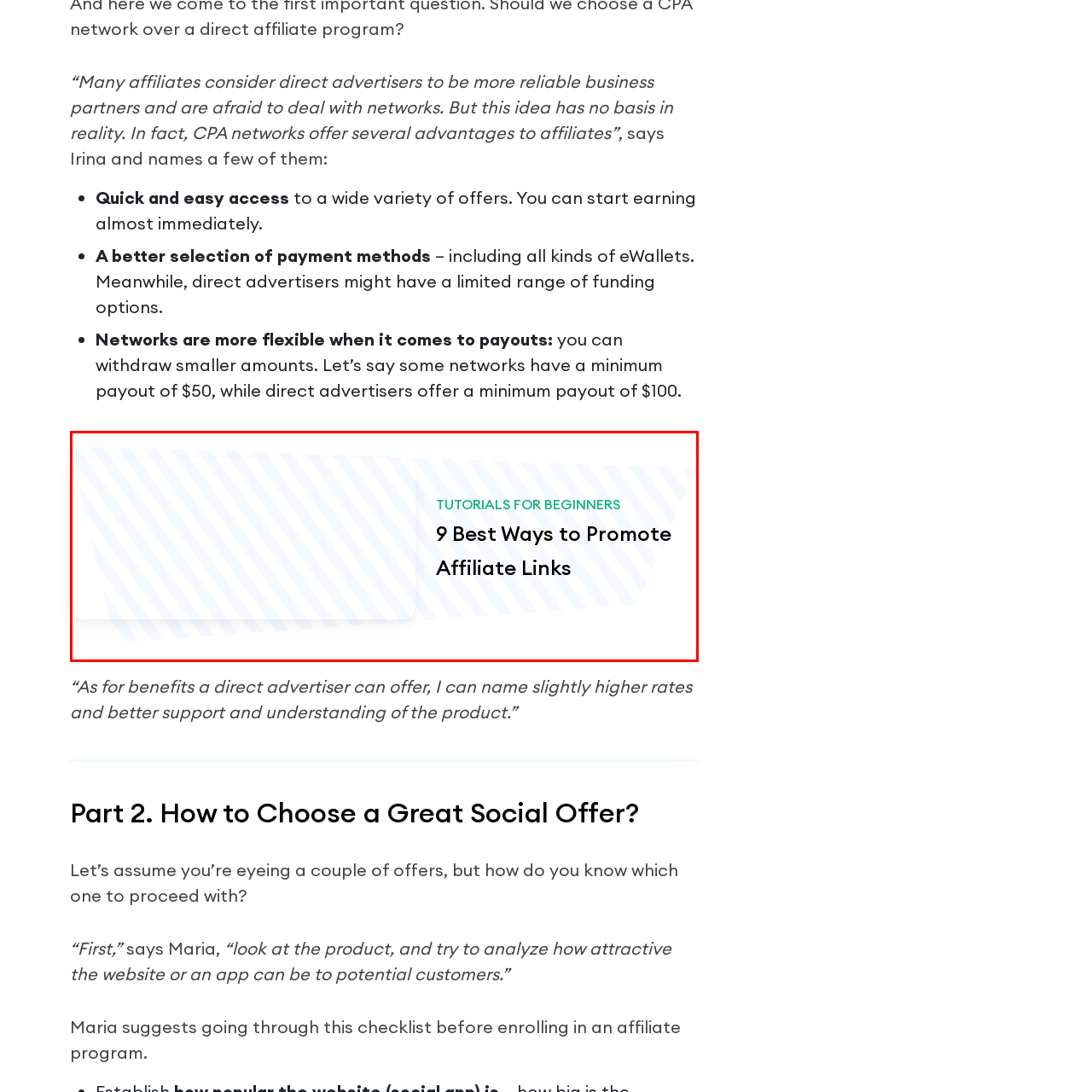Describe the features and objects visible in the red-framed section of the image in detail.

The image features a visually appealing graphic designed to provide guidance for aspiring marketers. It prominently displays the title "9 Best Ways to Promote Affiliate Links," which is emphasized in bold, making it stand out to readers. Above this title, there is a subtitled section labeled "TUTORIALS FOR BEGINNERS," indicating that the content is targeted at newcomers to affiliate marketing. The background incorporates soft diagonal lines that add a modern aesthetic, enhancing the overall readability and attractiveness of the design. This image serves as an eye-catching prelude to valuable insights aimed at helping beginners succeed in promoting affiliate links.